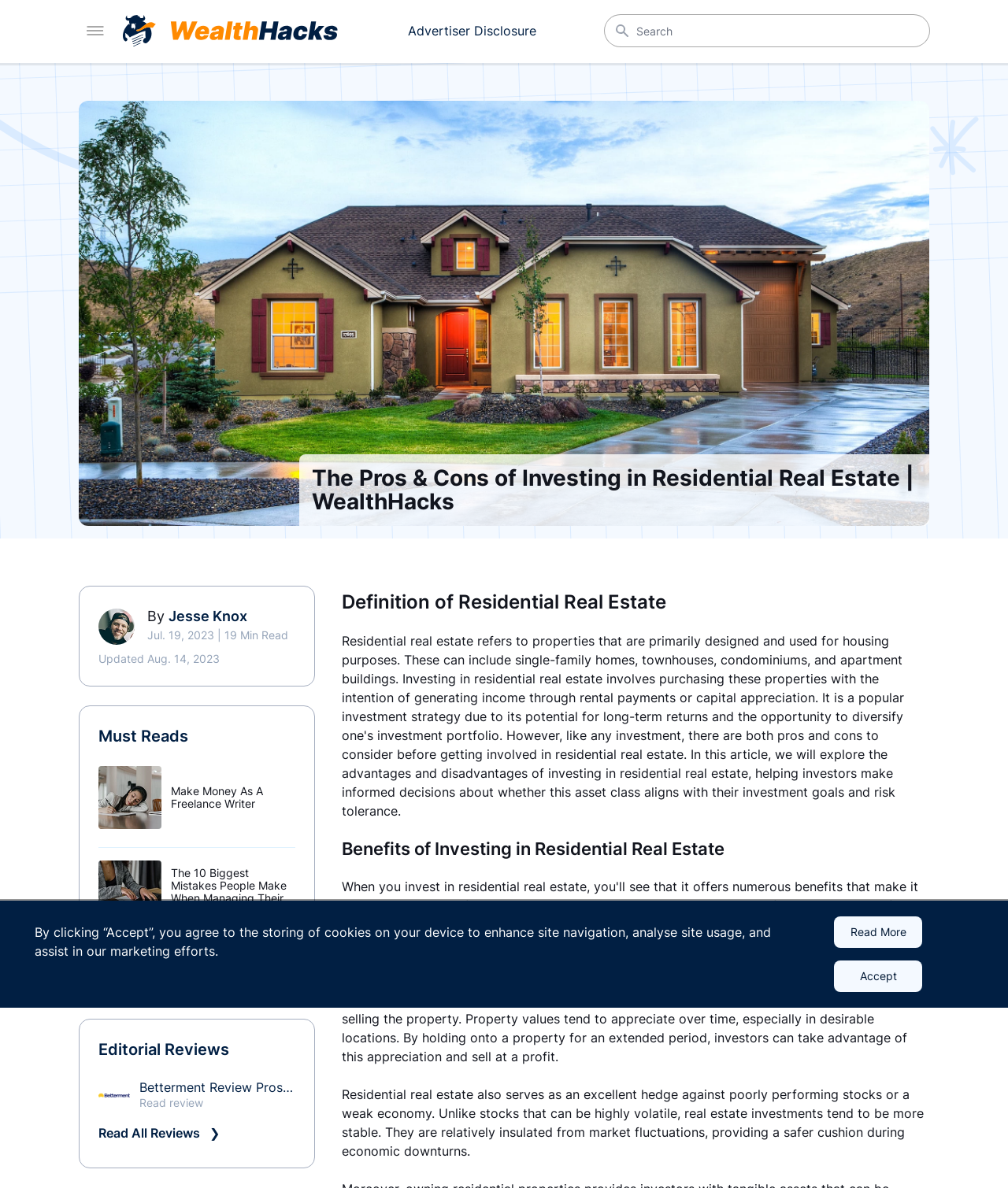Please provide the bounding box coordinates for the element that needs to be clicked to perform the following instruction: "read article by Jesse Knox". The coordinates should be given as four float numbers between 0 and 1, i.e., [left, top, right, bottom].

[0.167, 0.512, 0.245, 0.526]